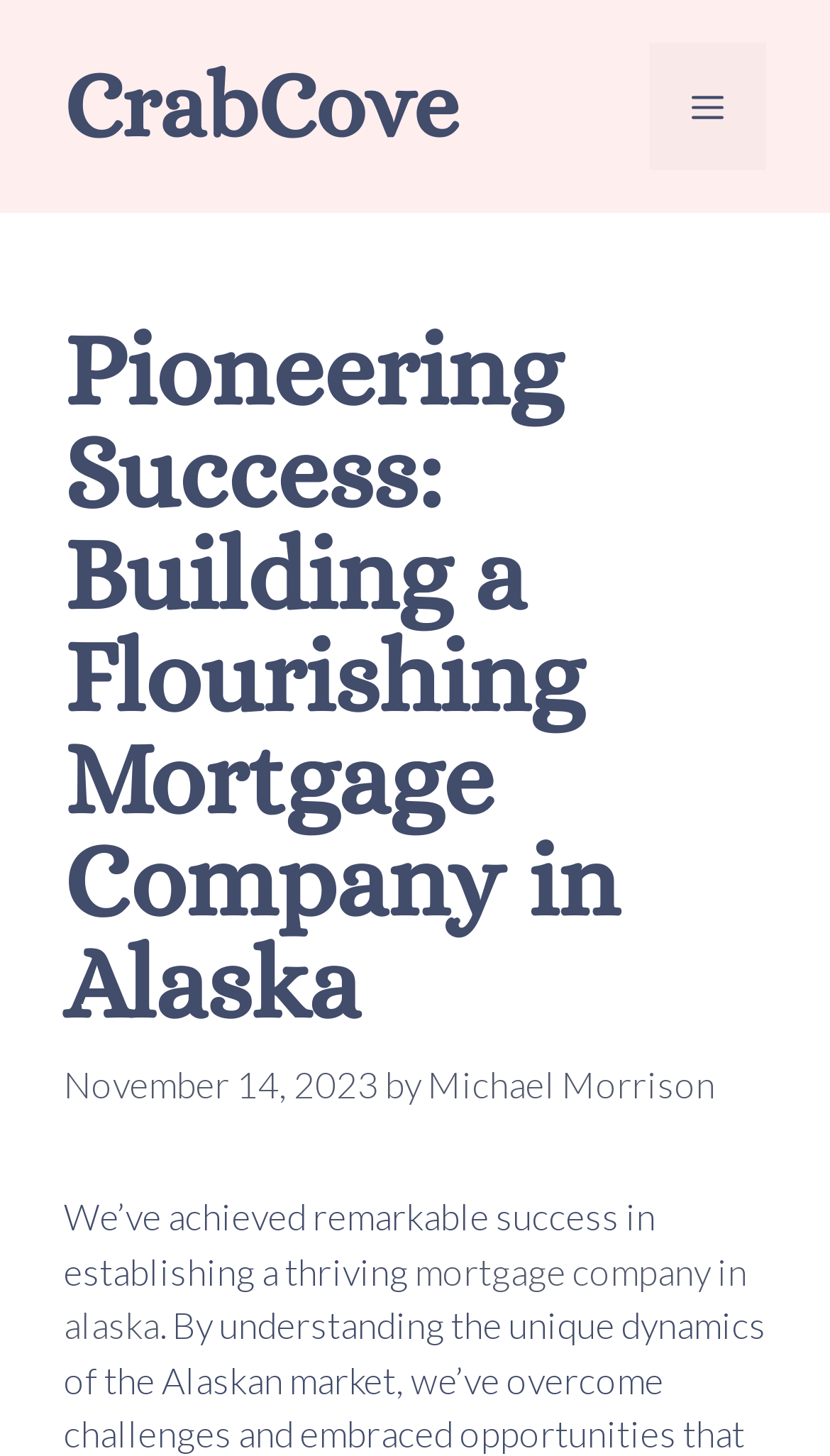Based on the element description: "mortgage company in alaska", identify the bounding box coordinates for this UI element. The coordinates must be four float numbers between 0 and 1, listed as [left, top, right, bottom].

[0.077, 0.858, 0.9, 0.926]